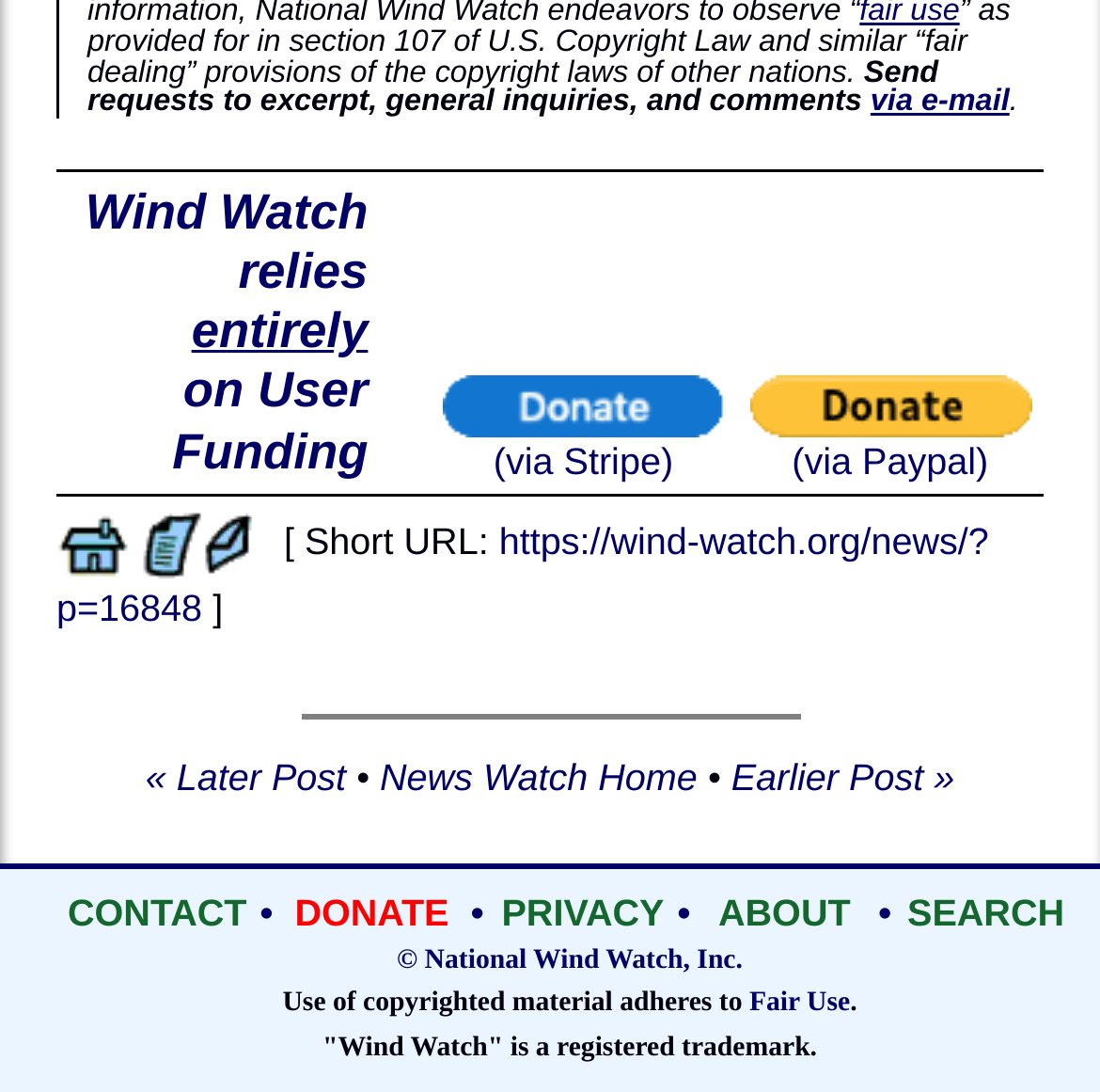What are the navigation options?
Look at the image and respond with a one-word or short-phrase answer.

News Watch Home, Print story, E-mail story